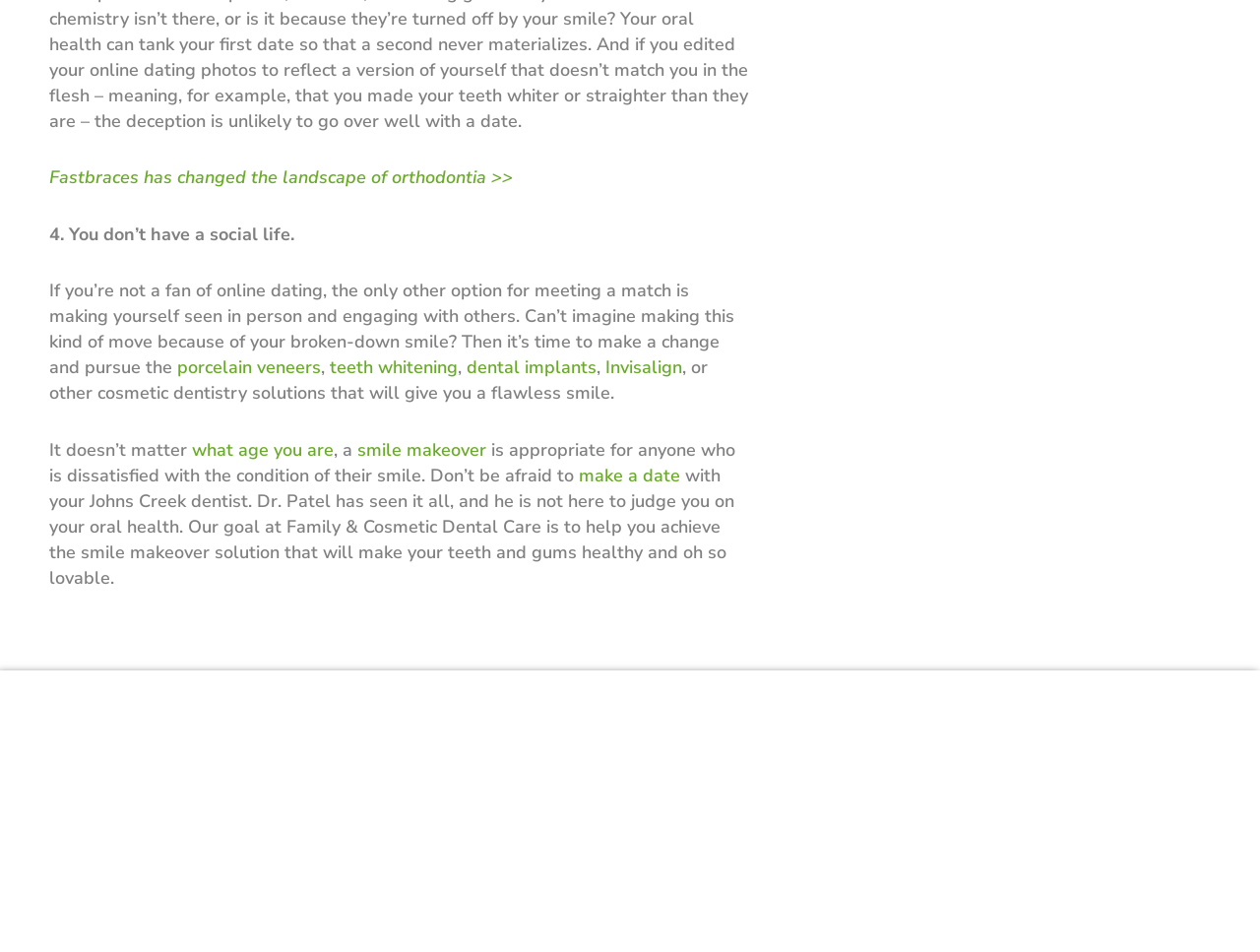Given the description of the UI element: "what age you are", predict the bounding box coordinates in the form of [left, top, right, bottom], with each value being a float between 0 and 1.

[0.152, 0.46, 0.265, 0.484]